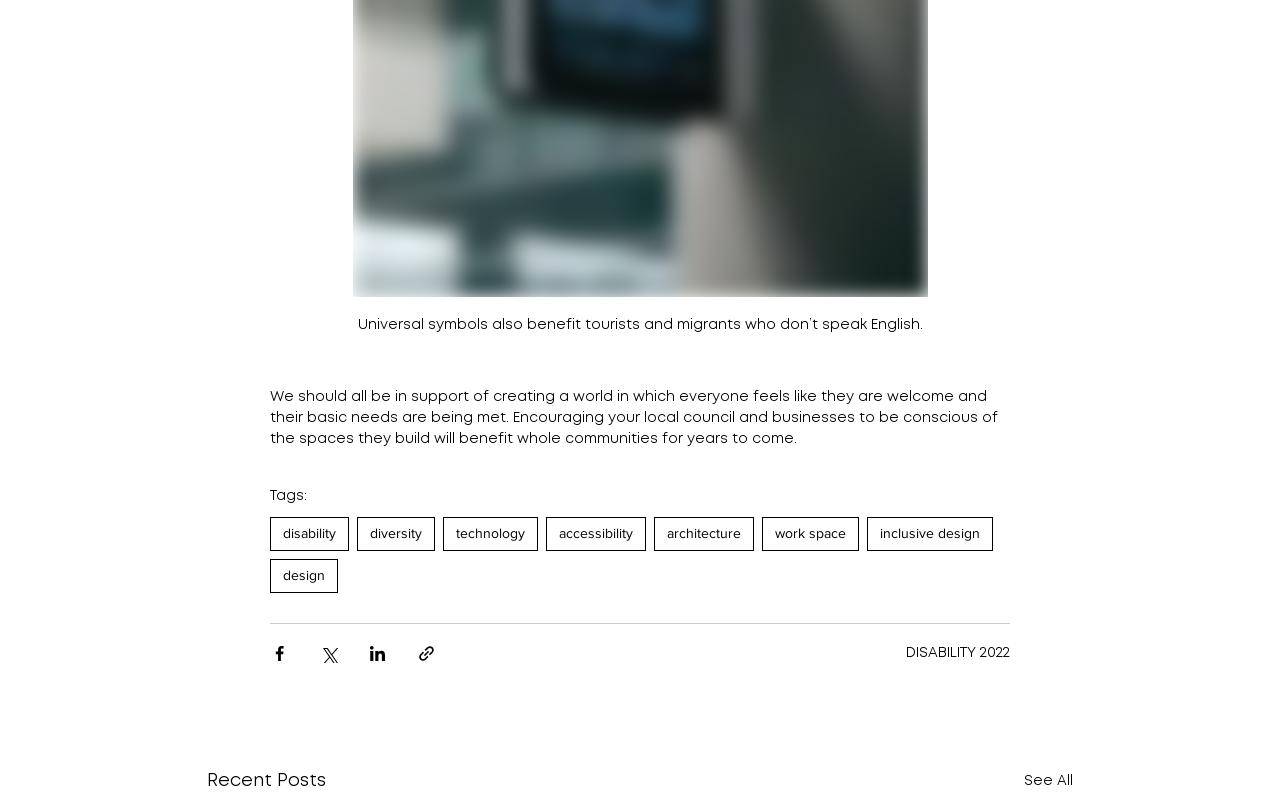Please find the bounding box coordinates of the element's region to be clicked to carry out this instruction: "Read the article about intellectual property for skincare brands".

None